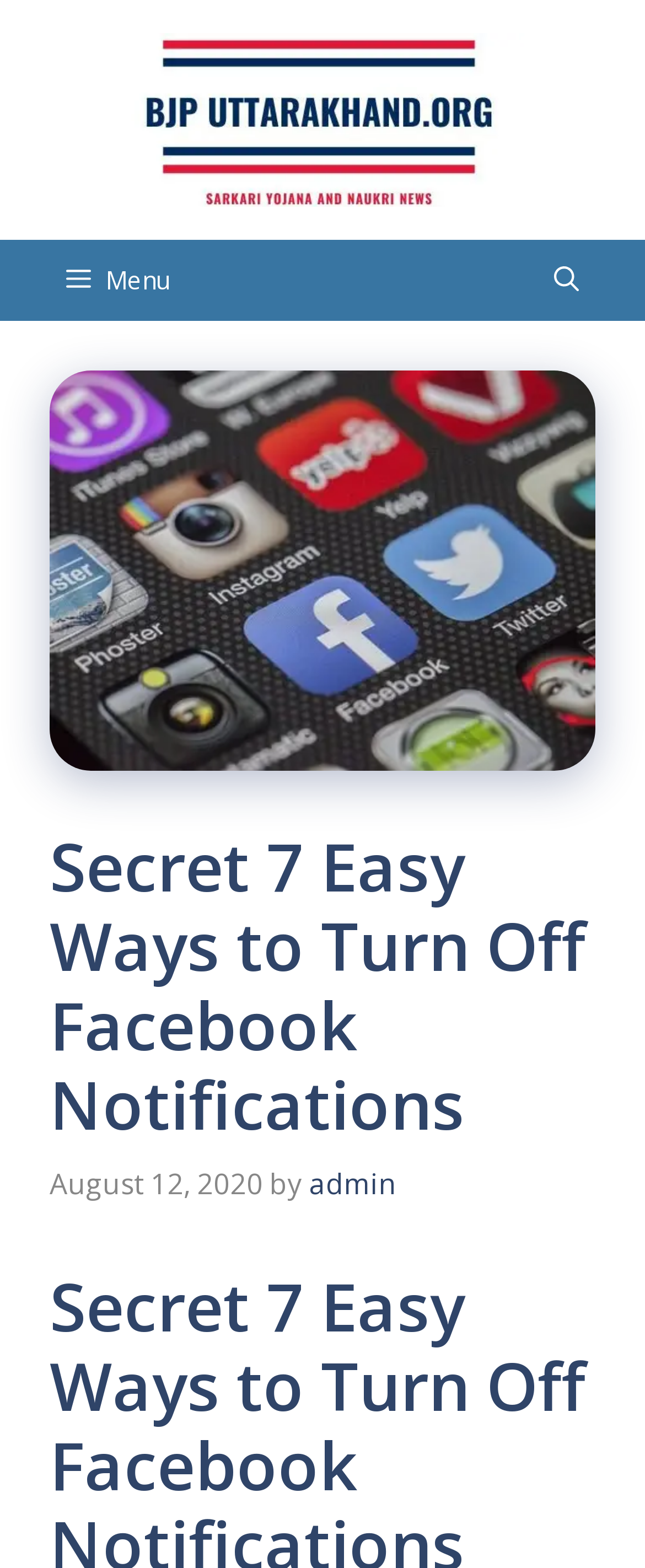Provide the bounding box coordinates, formatted as (top-left x, top-left y, bottom-right x, bottom-right y), with all values being floating point numbers between 0 and 1. Identify the bounding box of the UI element that matches the description: aria-label="Open Search Bar"

[0.795, 0.153, 0.962, 0.204]